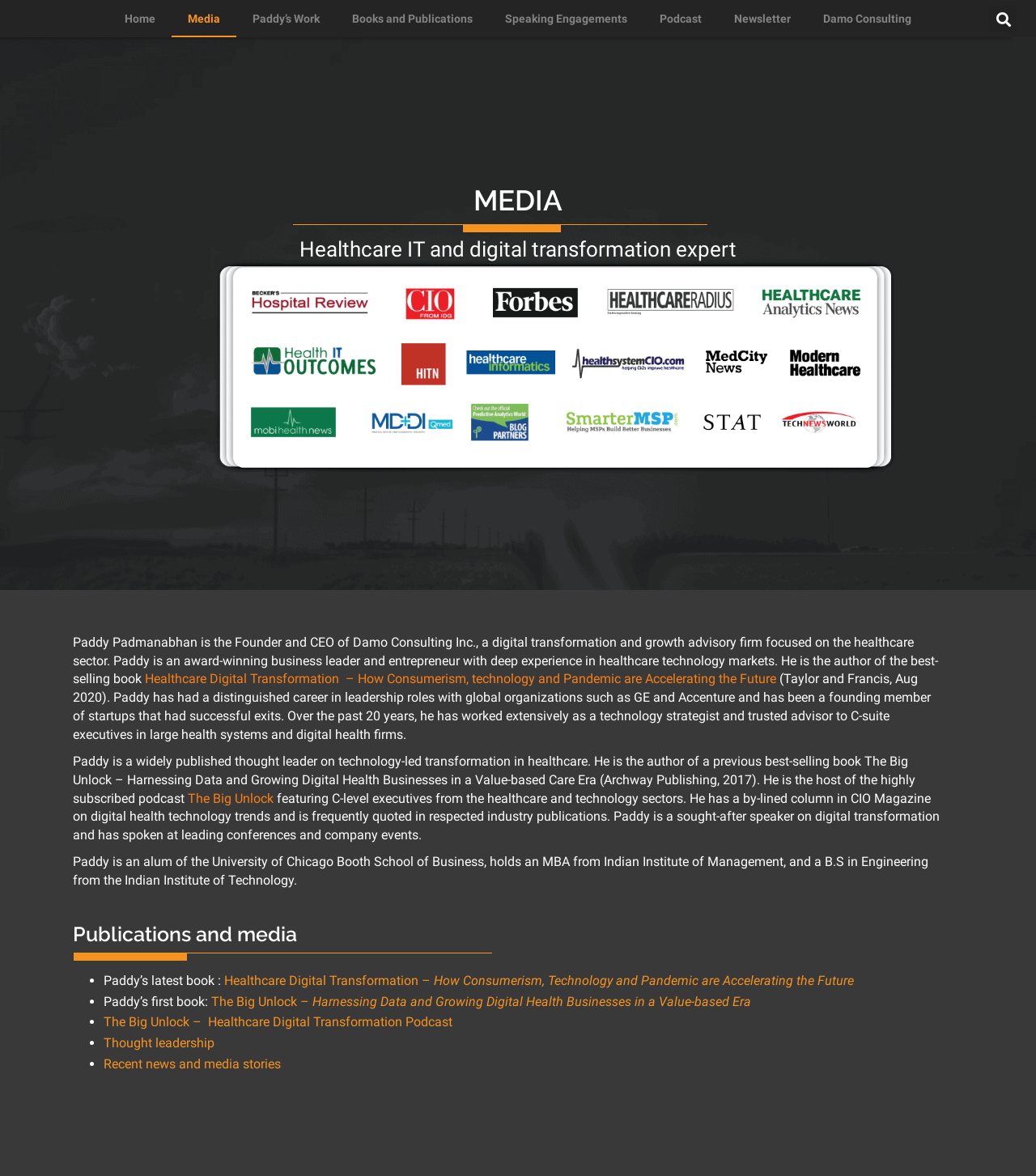How many books has Paddy Padmanabhan written?
Based on the screenshot, give a detailed explanation to answer the question.

From the webpage, we can see that Paddy Padmanabhan has written two books: 'Healthcare Digital Transformation – How Consumerism, Technology and Pandemic are Accelerating the Future' and 'The Big Unlock – Harnessing Data and Growing Digital Health Businesses in a Value-based Era'. This information is available in the static text elements and link elements.